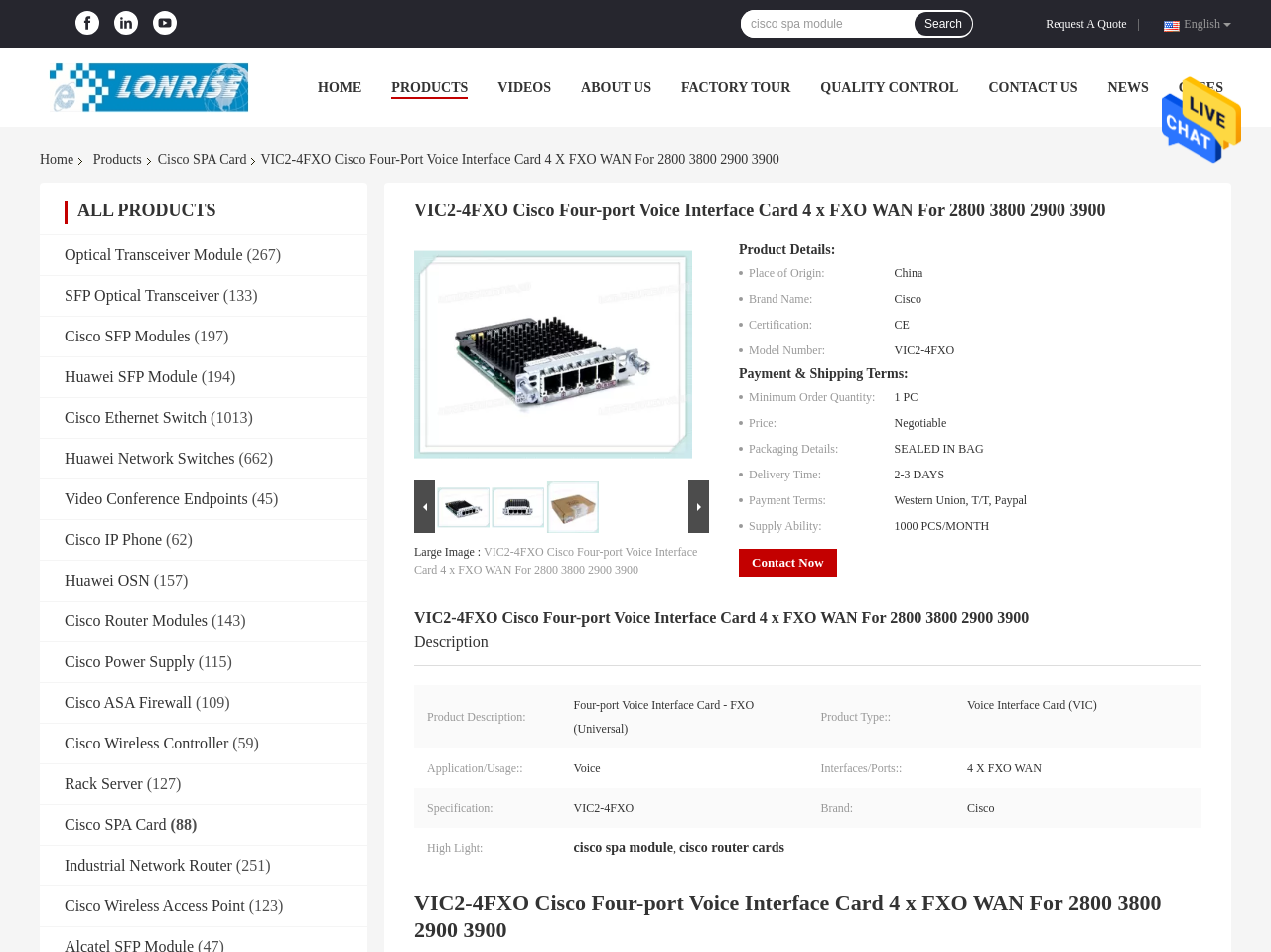Locate the bounding box coordinates of the area you need to click to fulfill this instruction: 'Search for Cisco SPA module'. The coordinates must be in the form of four float numbers ranging from 0 to 1: [left, top, right, bottom].

[0.583, 0.01, 0.72, 0.04]